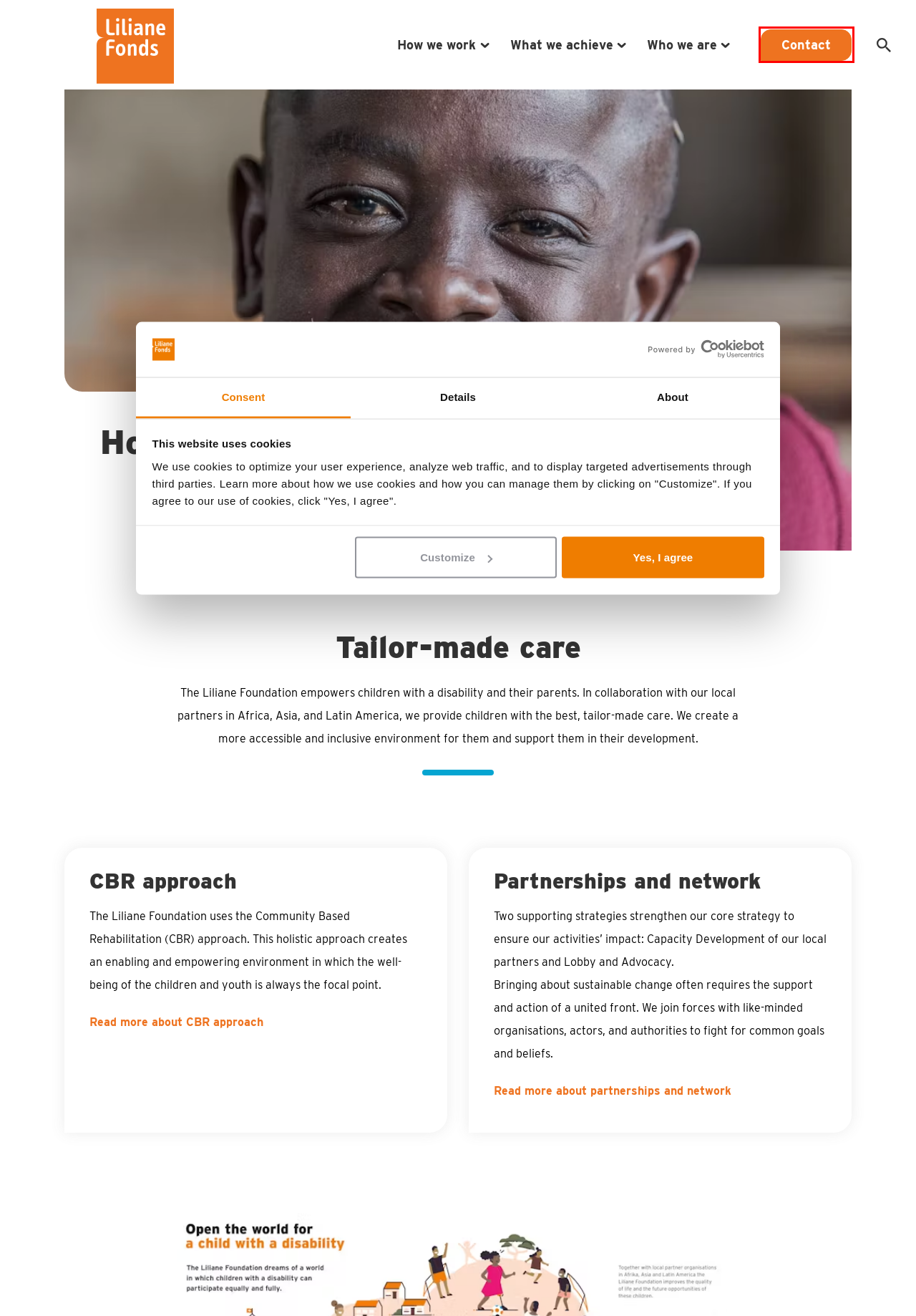You have been given a screenshot of a webpage with a red bounding box around a UI element. Select the most appropriate webpage description for the new webpage that appears after clicking the element within the red bounding box. The choices are:
A. Contact | Liliane Fonds
B. What we achieve | Liliane Fonds
C. Cookies | Liliane Fonds
D. CBR approach | How we work | Liliane Fonds
E. Our dream | Who we are | Liliane Fonds
F. Liliane Fonds | Zie de kracht in elk kind
G. Privacy Policy | Liliane Fonds
H. Partnership and network | How we work | Liliane Fonds

A